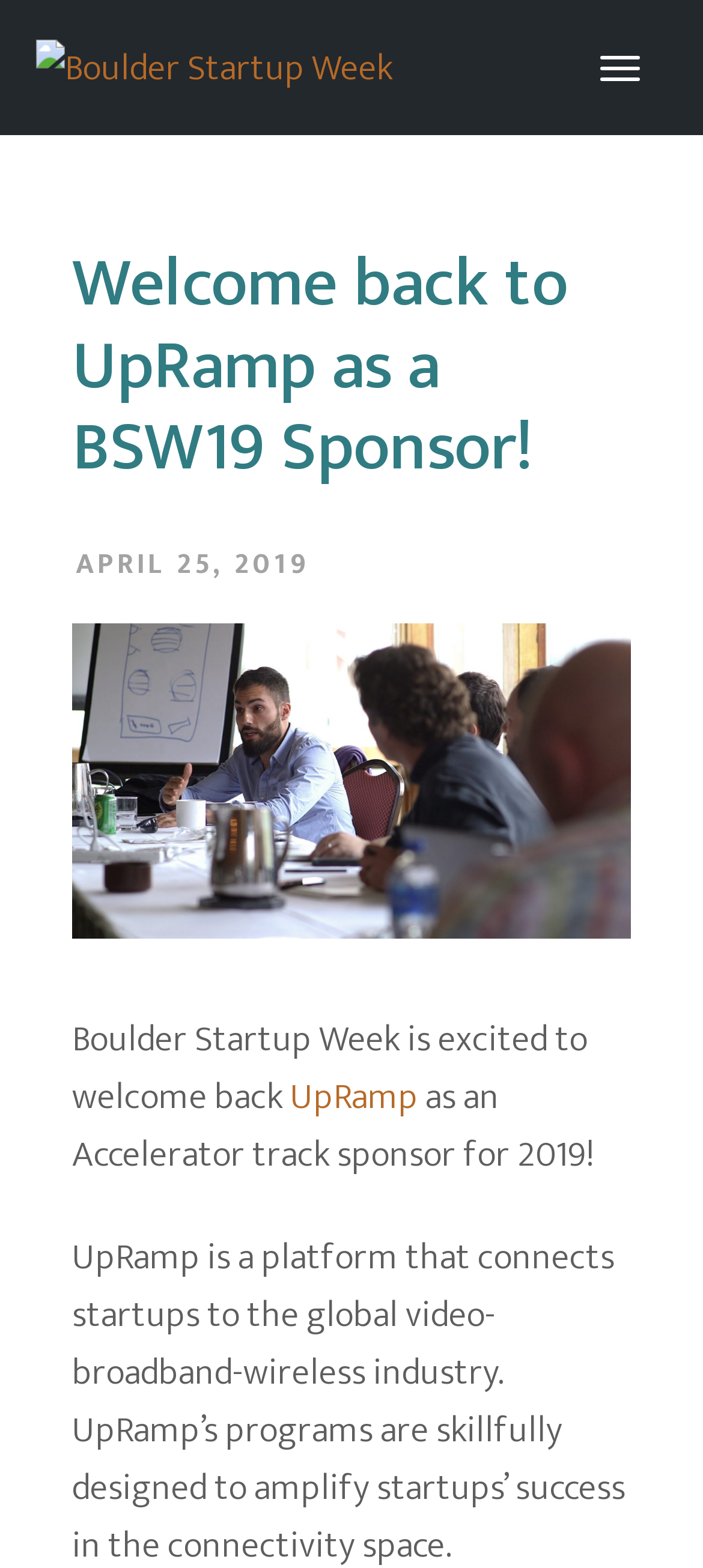What is the role of UpRamp in the event?
Give a thorough and detailed response to the question.

I found the answer by looking at the text 'welcome back UpRamp as an Accelerator track sponsor for 2019' on the page, which suggests that UpRamp is an Accelerator track sponsor for the event.